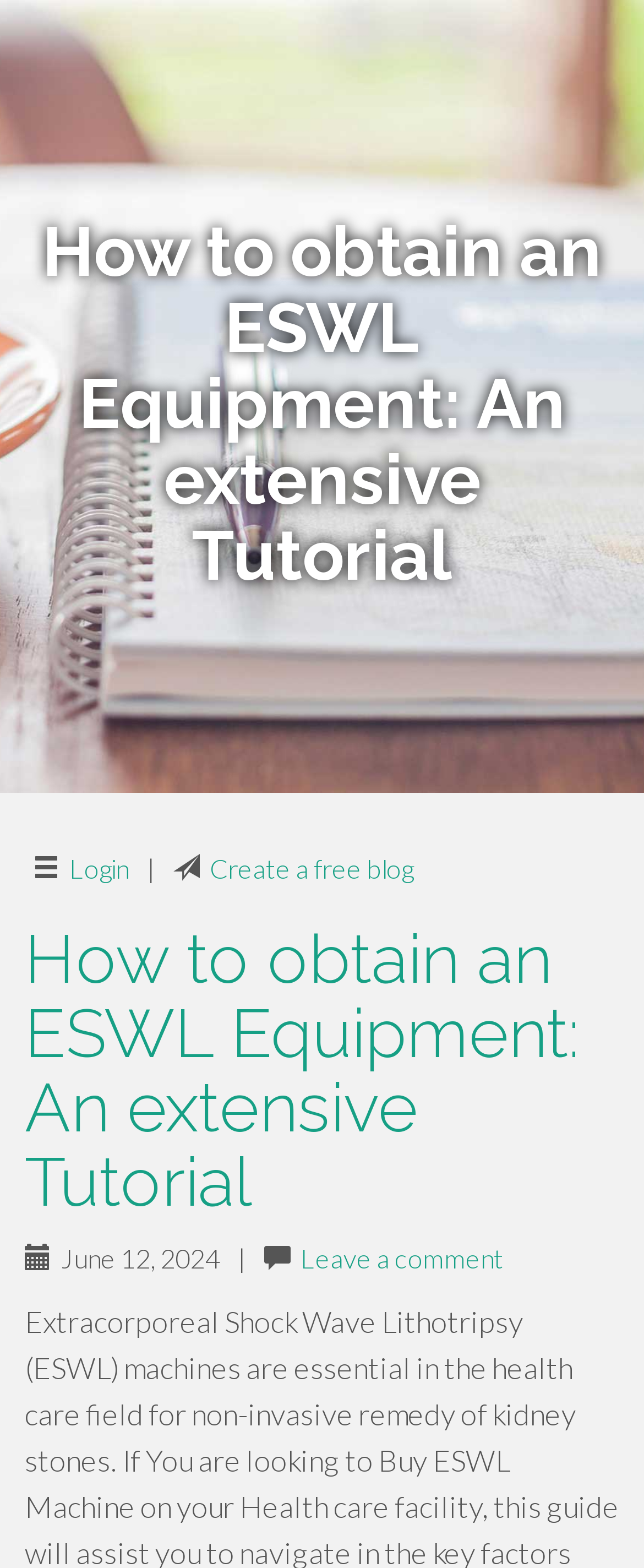What is the text of the main heading?
Based on the visual, give a brief answer using one word or a short phrase.

How to obtain an ESWL Equipment: An extensive Tutorial